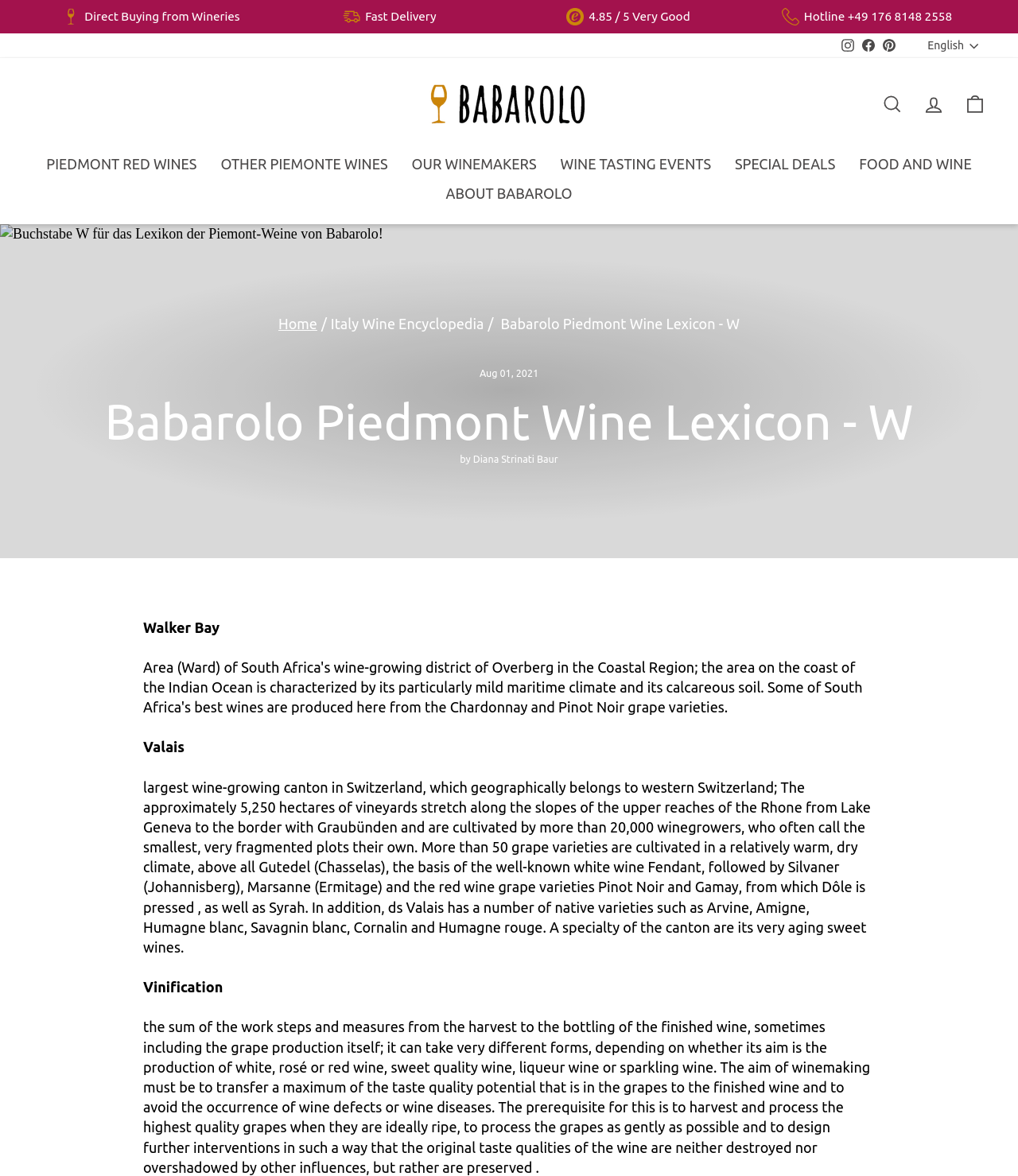Could you locate the bounding box coordinates for the section that should be clicked to accomplish this task: "Click on the 'Search' link".

[0.856, 0.074, 0.897, 0.103]